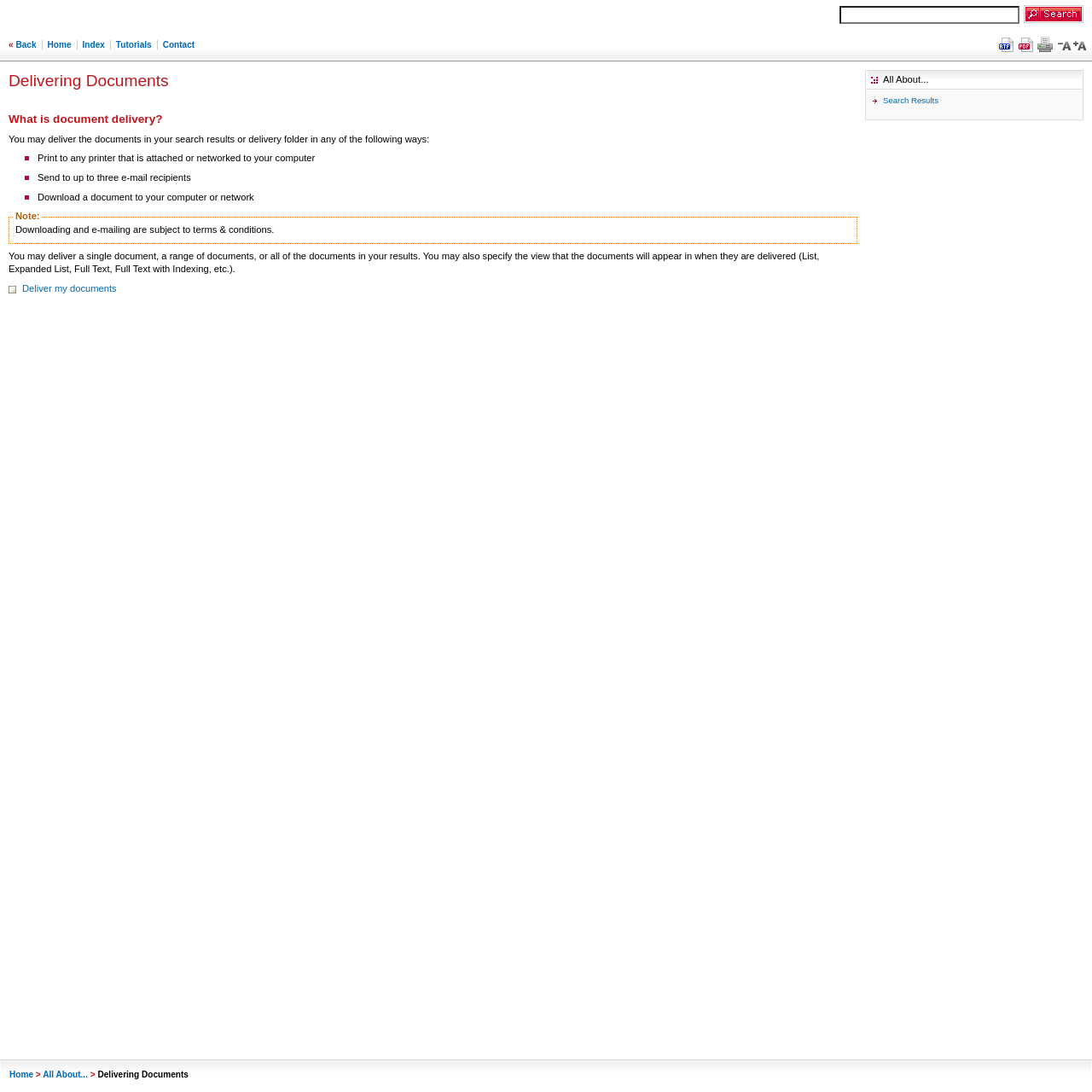Please specify the bounding box coordinates of the element that should be clicked to execute the given instruction: 'Print the page'. Ensure the coordinates are four float numbers between 0 and 1, expressed as [left, top, right, bottom].

[0.95, 0.033, 0.968, 0.047]